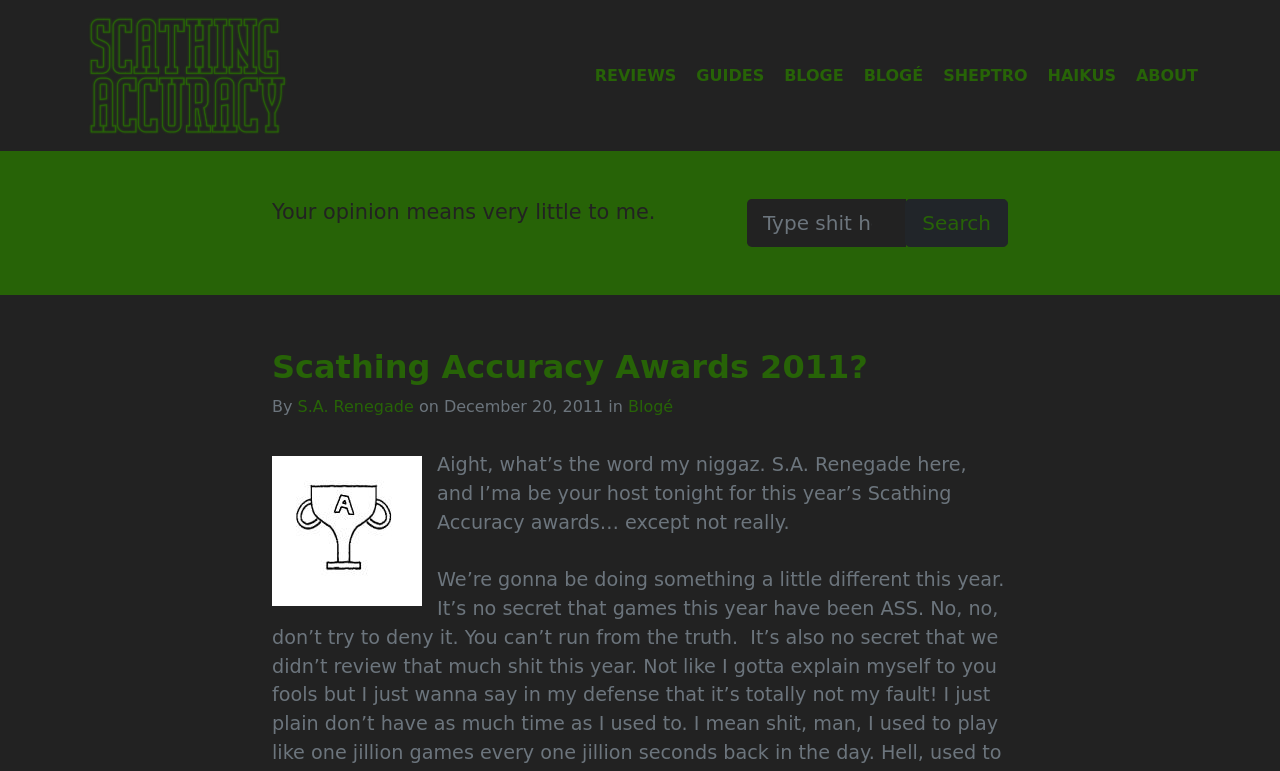Determine the bounding box coordinates of the target area to click to execute the following instruction: "Click on the 'Scathing Accuracy' link."

[0.064, 0.01, 0.227, 0.185]